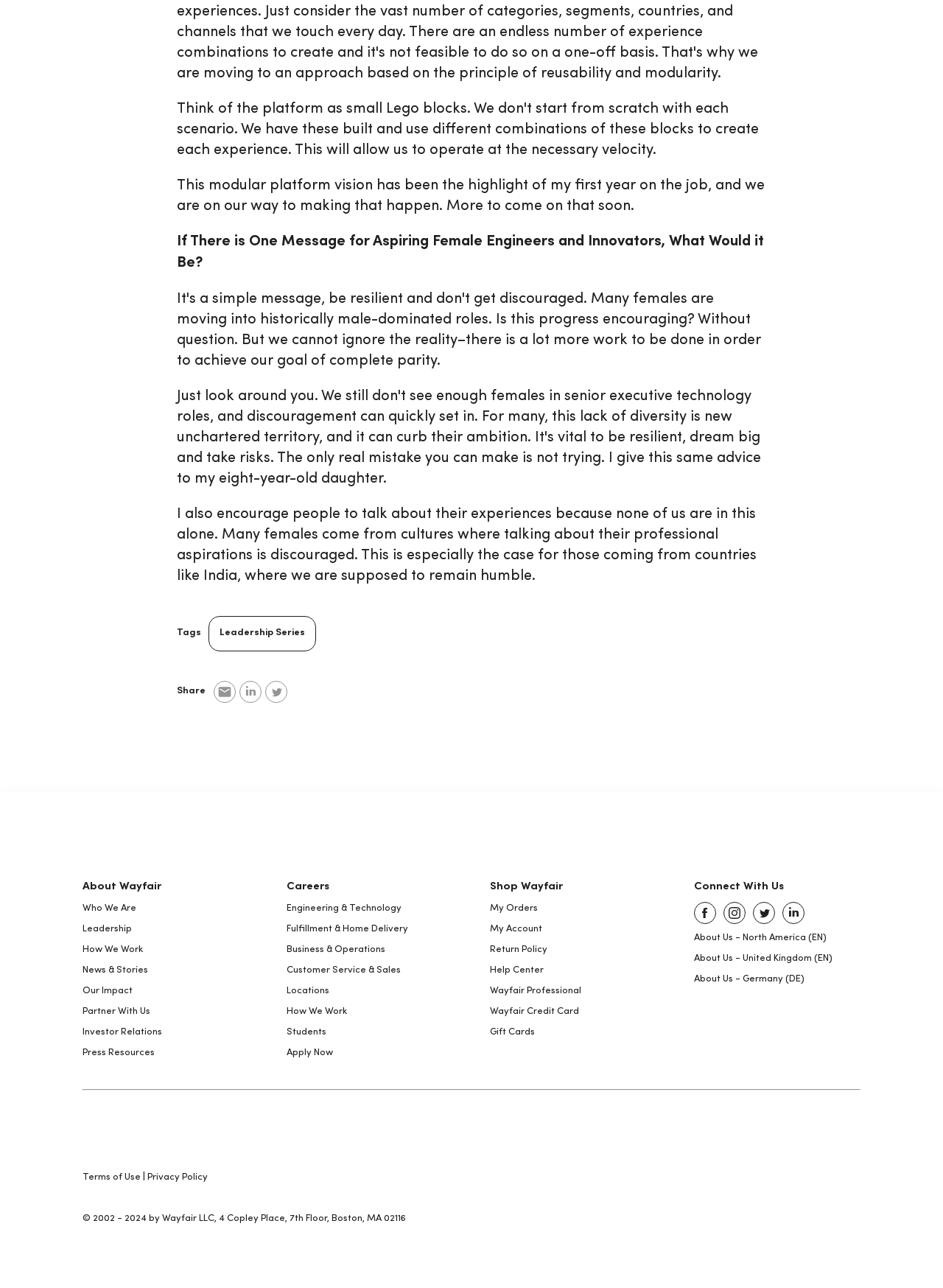Give a succinct answer to this question in a single word or phrase: 
What is the purpose of the 'Share' button?

To share content